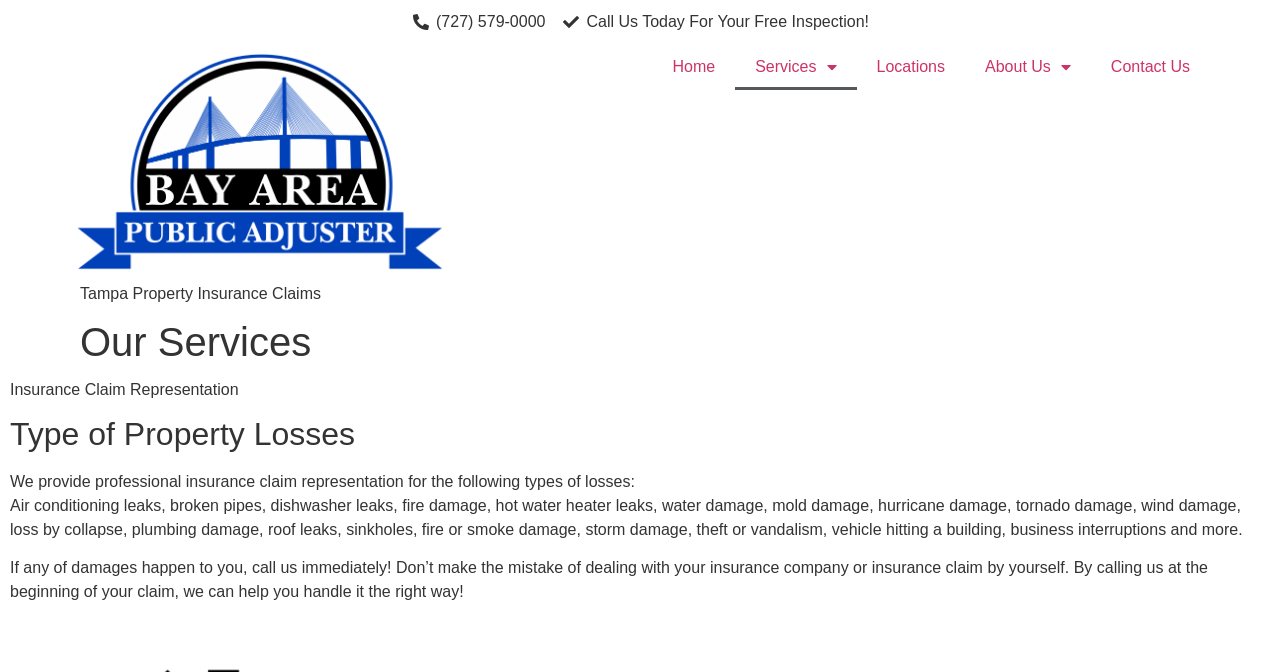What should I do if I experience any of the listed property losses?
Please provide a detailed and thorough answer to the question.

I found the answer by reading the paragraph below the list of losses, which advises to call the company immediately if any of the damages happen, rather than dealing with the insurance company or claim by oneself.